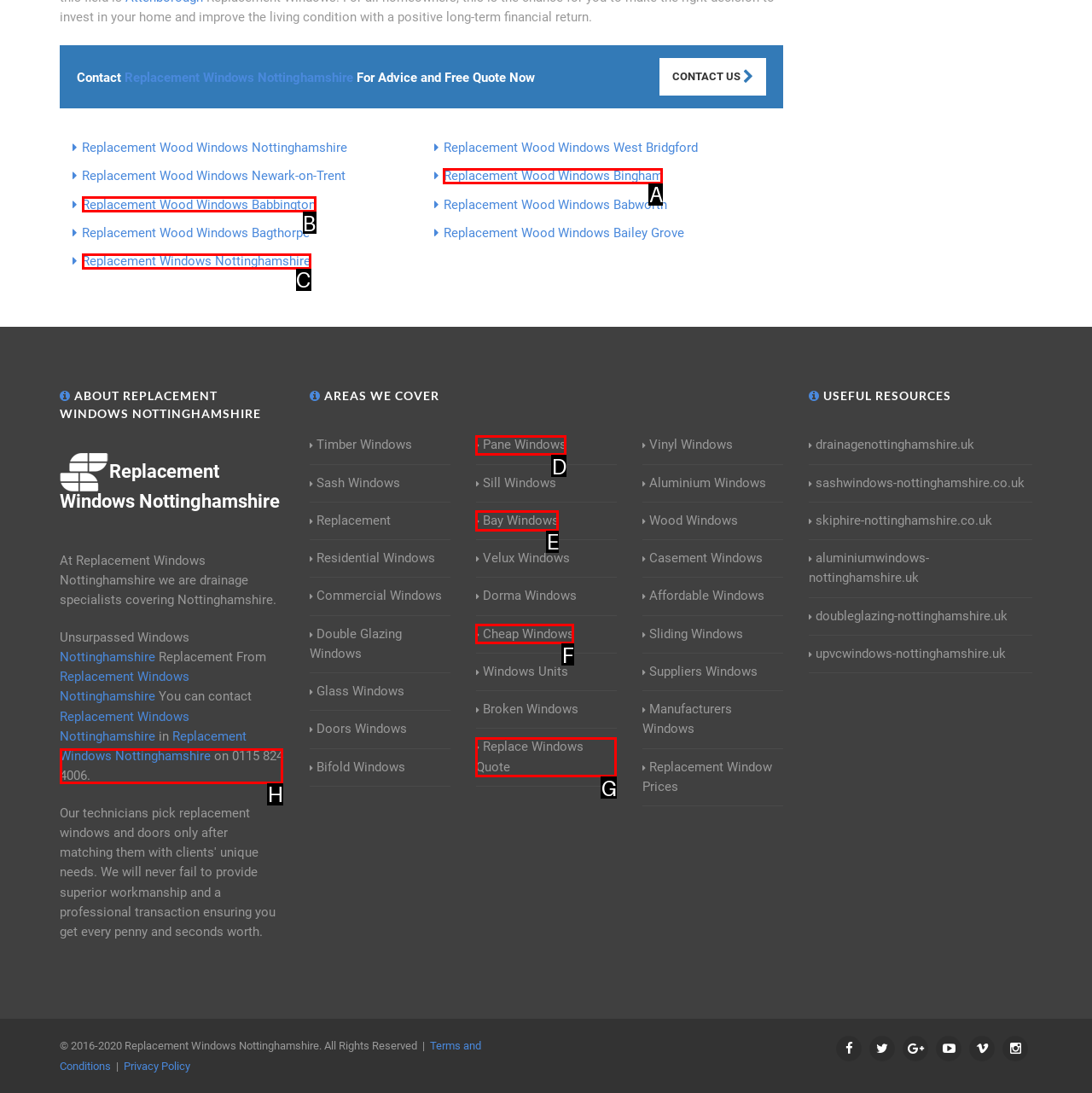Which option should be clicked to execute the following task: Call 0115 824 4006? Respond with the letter of the selected option.

H